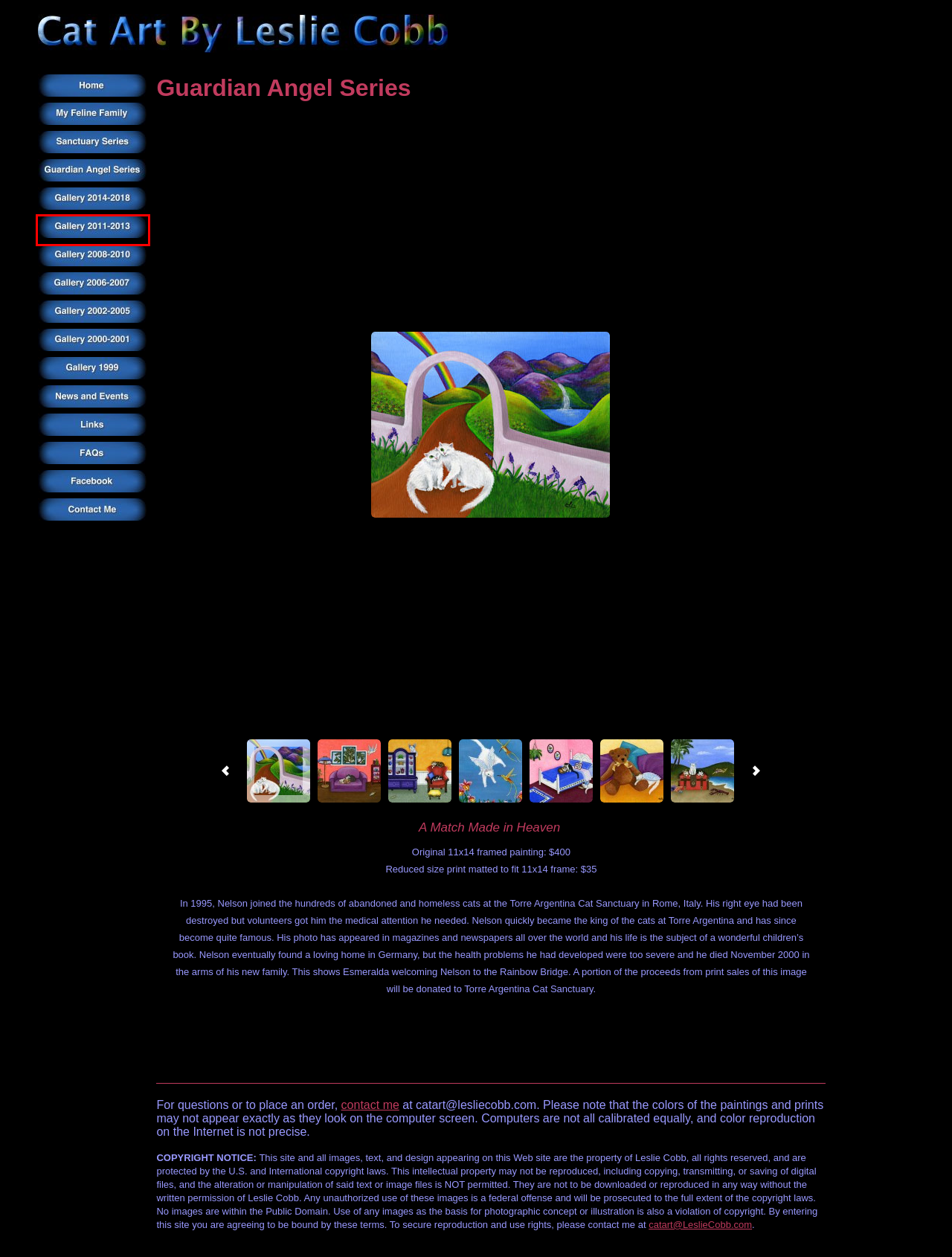Analyze the screenshot of a webpage with a red bounding box and select the webpage description that most accurately describes the new page resulting from clicking the element inside the red box. Here are the candidates:
A. Gallery 2011-2013
B. Links
C. Gallery 2008-2010
D. News and Events
E. Gallery 1999
F. Gallery 2006-2007
G. Sanctuary Series
H. Gallery 2000-2001

A